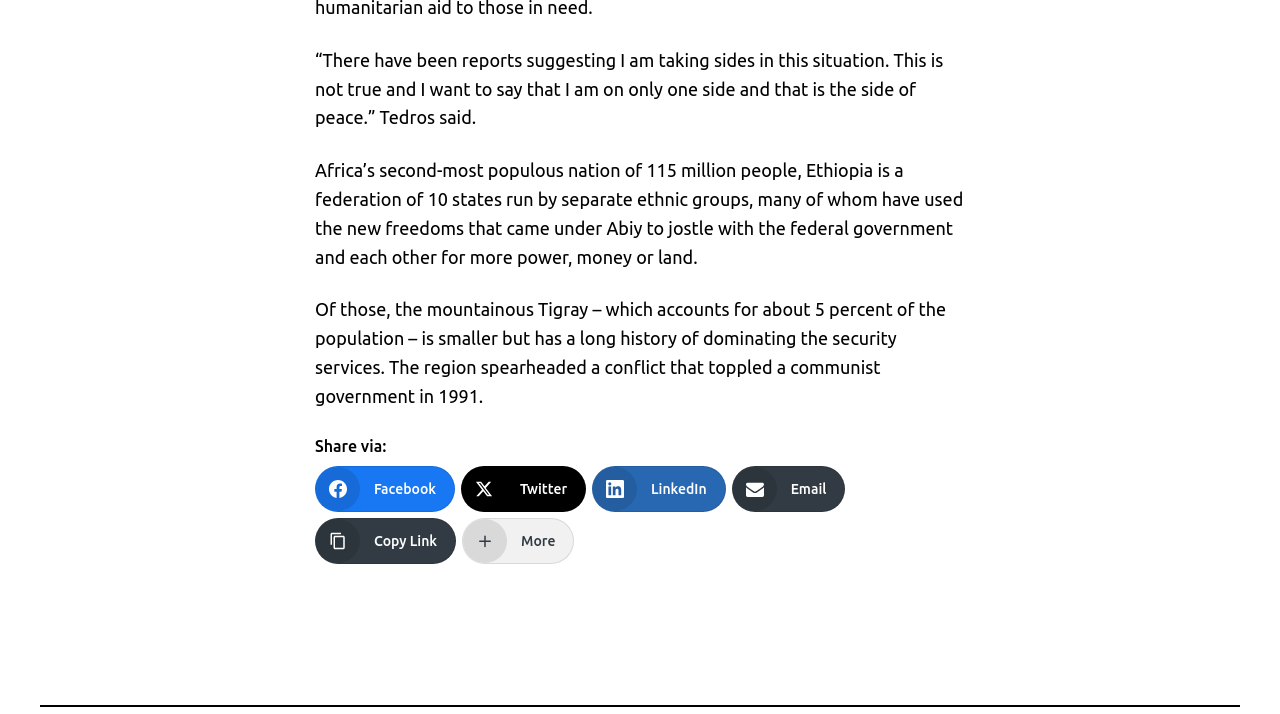What is the orientation of the separator?
Please give a detailed and elaborate answer to the question.

The separator element has an orientation of horizontal, as indicated by the attribute 'orientation: horizontal'.